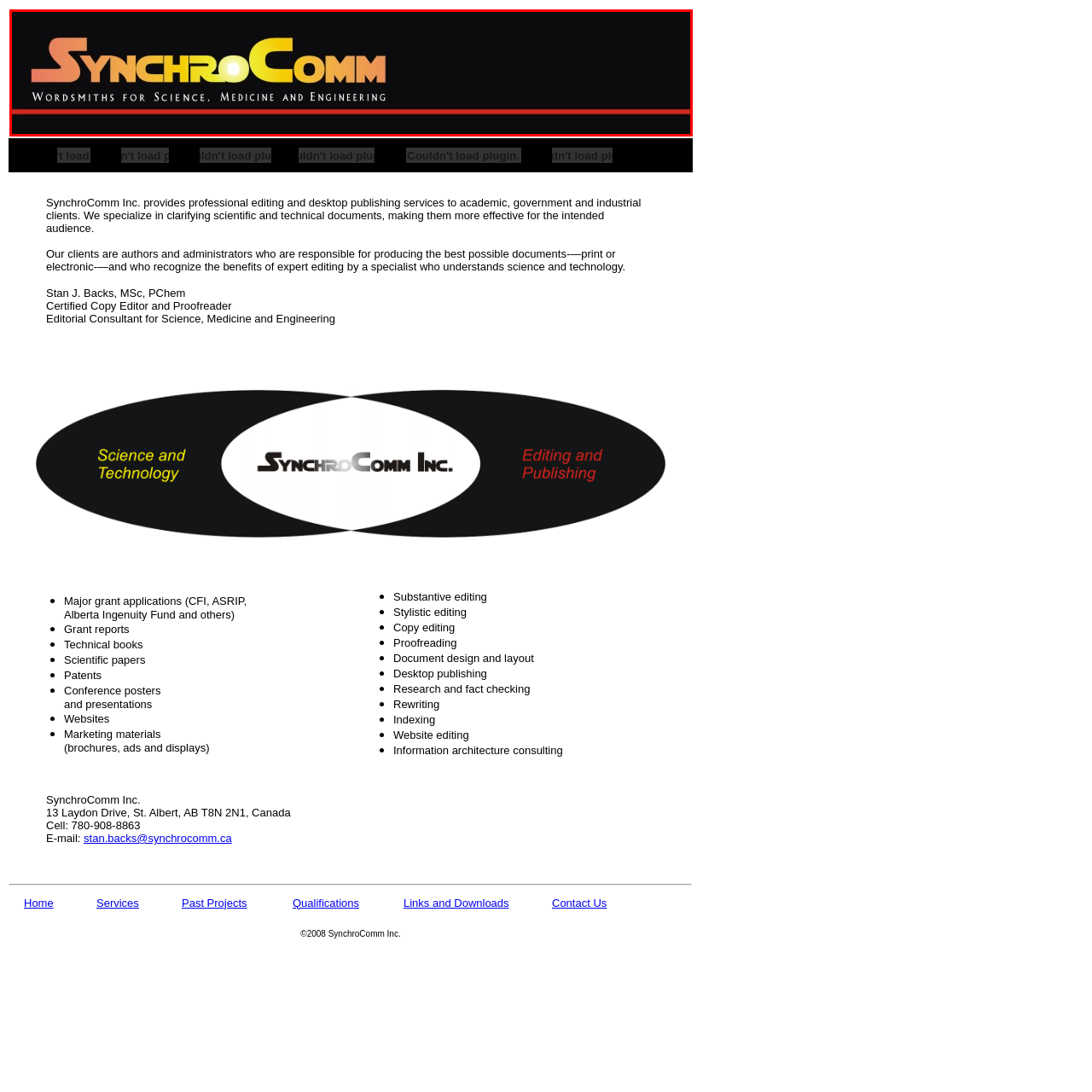What color is the striking line at the bottom of the logo?
Direct your attention to the image marked by the red bounding box and answer the question with a single word or phrase.

red